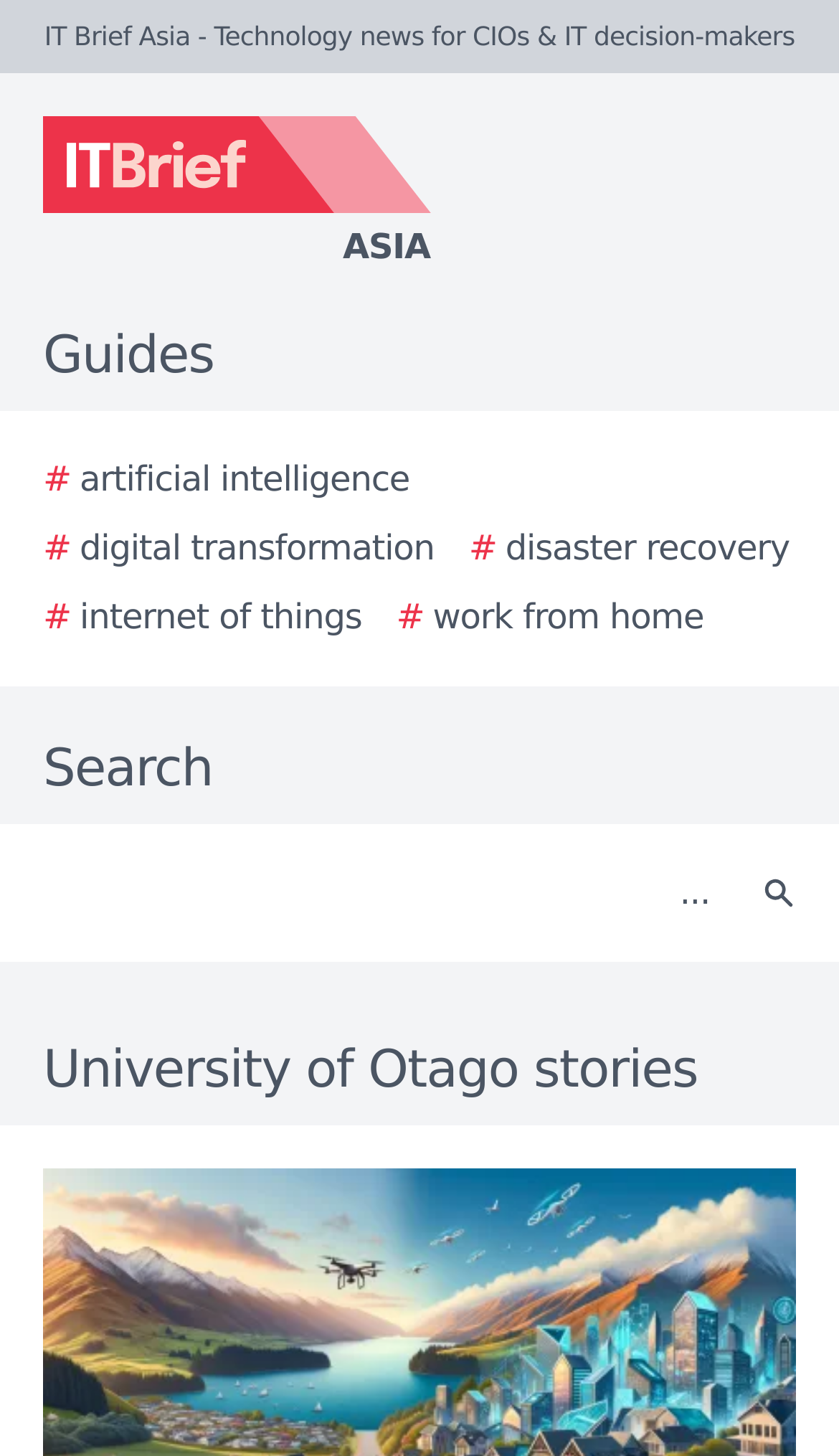Generate a comprehensive caption for the webpage you are viewing.

The webpage is about University of Otago stories, specifically featuring technology news for CIOs and IT decision-makers. At the top, there is a logo of IT Brief Asia, accompanied by a text "IT Brief Asia - Technology news for CIOs & IT decision-makers". Below the logo, there are several links categorized under "Guides", including "# artificial intelligence", "# digital transformation", "# disaster recovery", "# internet of things", and "# work from home". These links are arranged horizontally, with the first three links on the left and the last two on the right.

On the same horizontal level as the links, there is a search bar with a label "Search" and a search button on the right. The search button has a small icon. 

Further down, there is a heading "University of Otago stories" that spans the entire width of the page.